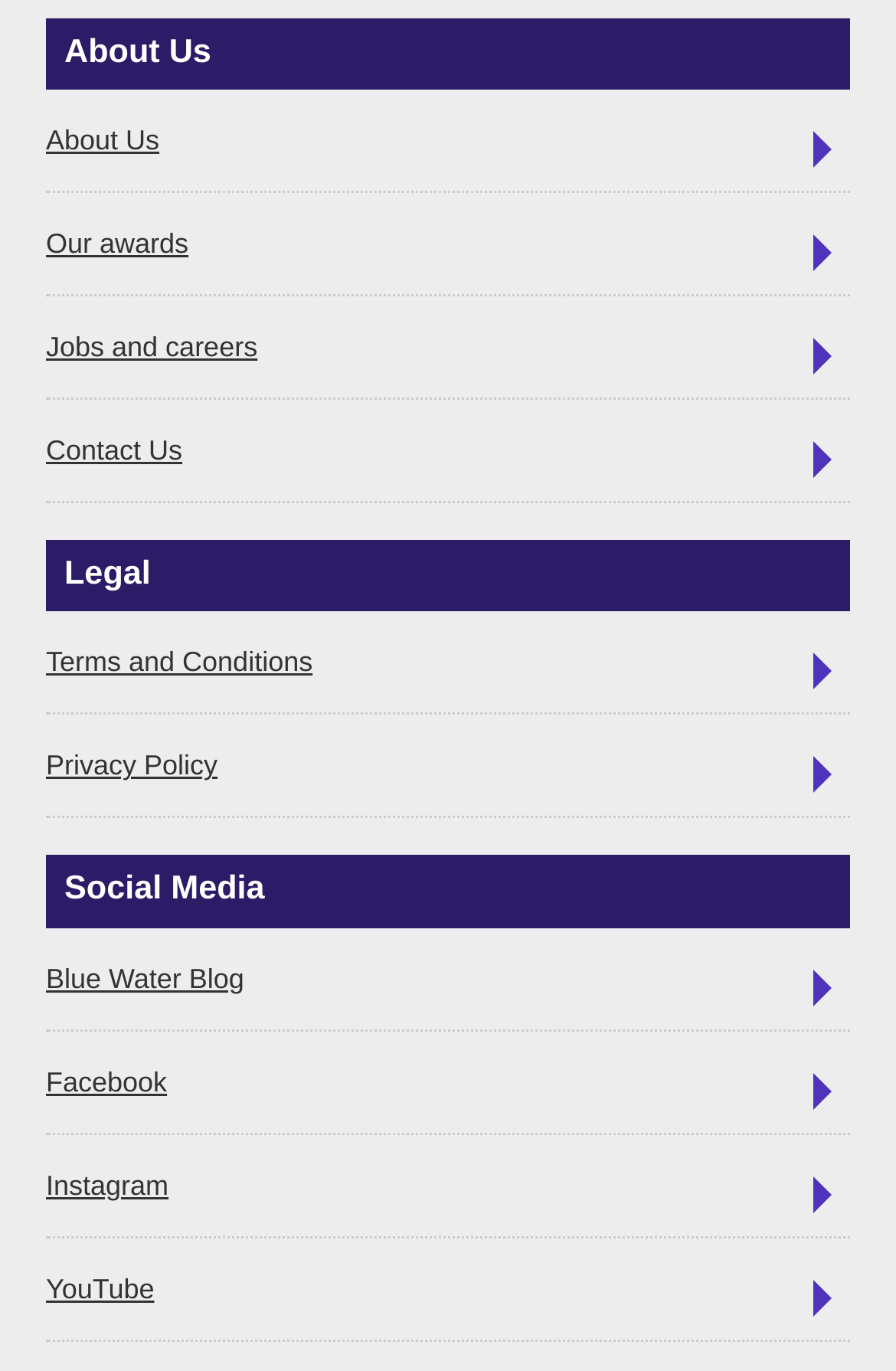Please provide a short answer using a single word or phrase for the question:
What is the last link under the 'Legal' heading?

Privacy Policy